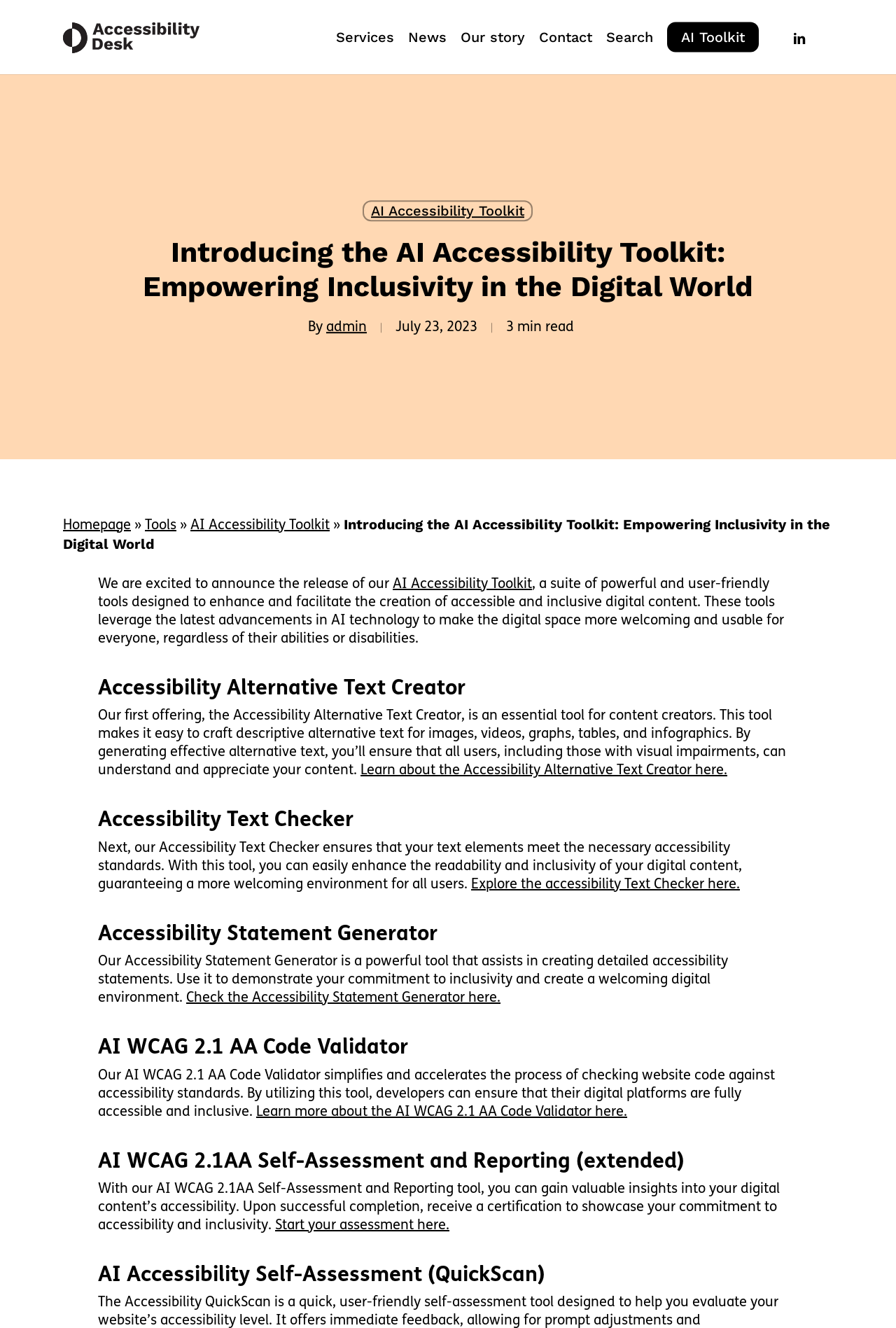Locate the bounding box coordinates of the clickable region necessary to complete the following instruction: "Read Real Customer Reviews". Provide the coordinates in the format of four float numbers between 0 and 1, i.e., [left, top, right, bottom].

None